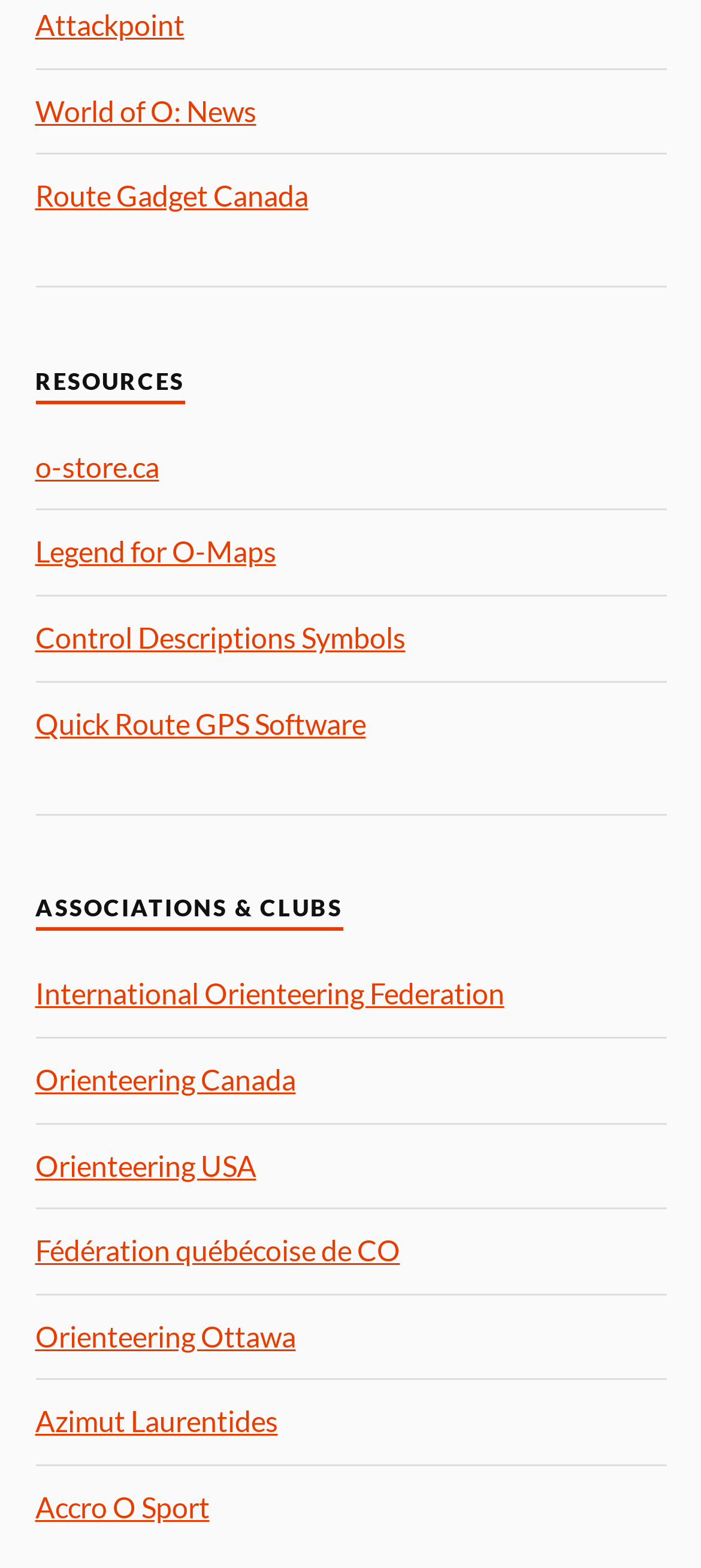Determine the bounding box coordinates of the UI element described below. Use the format (top-left x, top-left y, bottom-right x, bottom-right y) with floating point numbers between 0 and 1: o-store.ca

[0.05, 0.286, 0.227, 0.308]